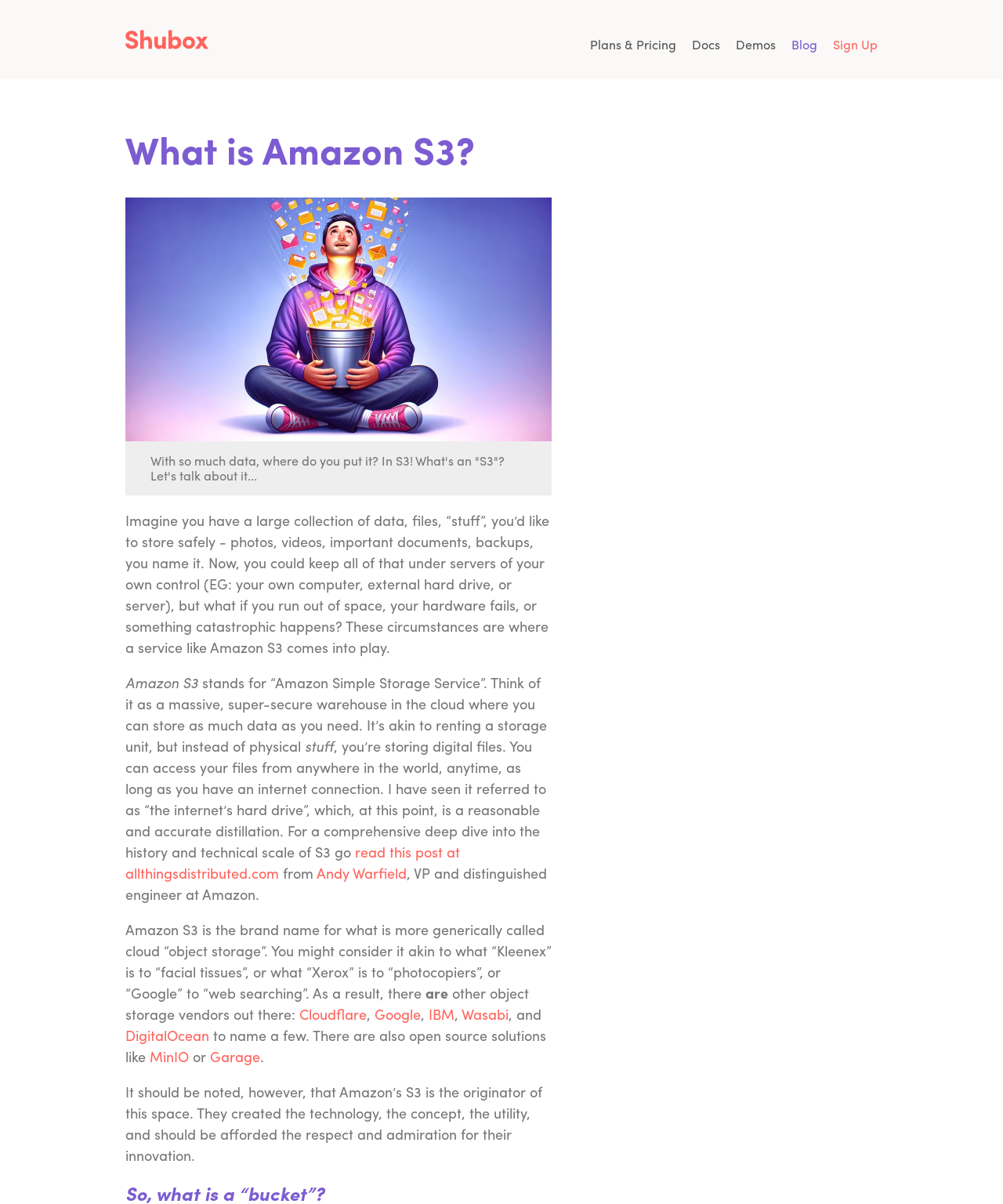Who is the VP and distinguished engineer at Amazon mentioned in the webpage?
Carefully analyze the image and provide a thorough answer to the question.

The webpage mentions Andy Warfield, VP and distinguished engineer at Amazon, in the context of discussing the history and technical scale of Amazon S3.